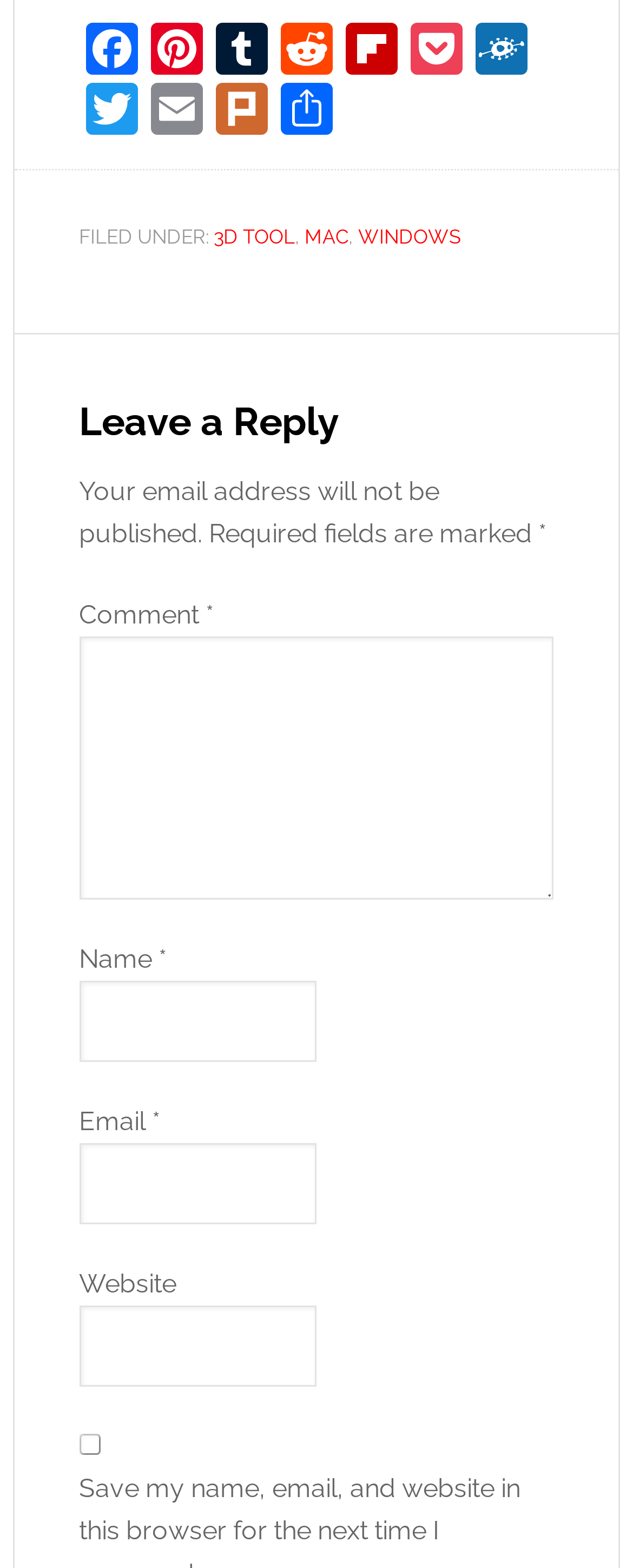Please predict the bounding box coordinates of the element's region where a click is necessary to complete the following instruction: "Learn about Cinven's sustainability disclosure". The coordinates should be represented by four float numbers between 0 and 1, i.e., [left, top, right, bottom].

None